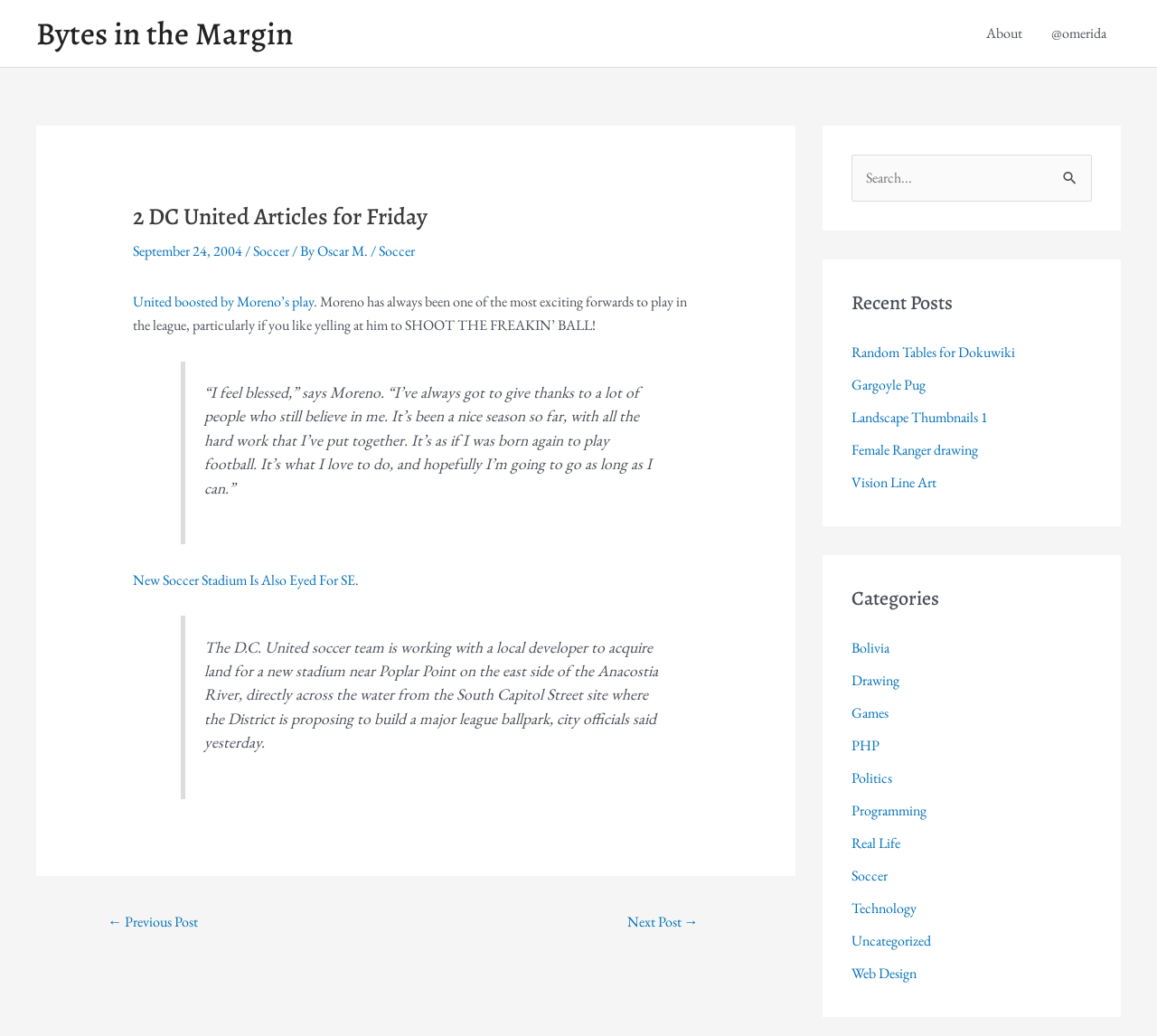Find the bounding box coordinates for the HTML element specified by: "United boosted by Moreno’s play".

[0.115, 0.282, 0.271, 0.3]